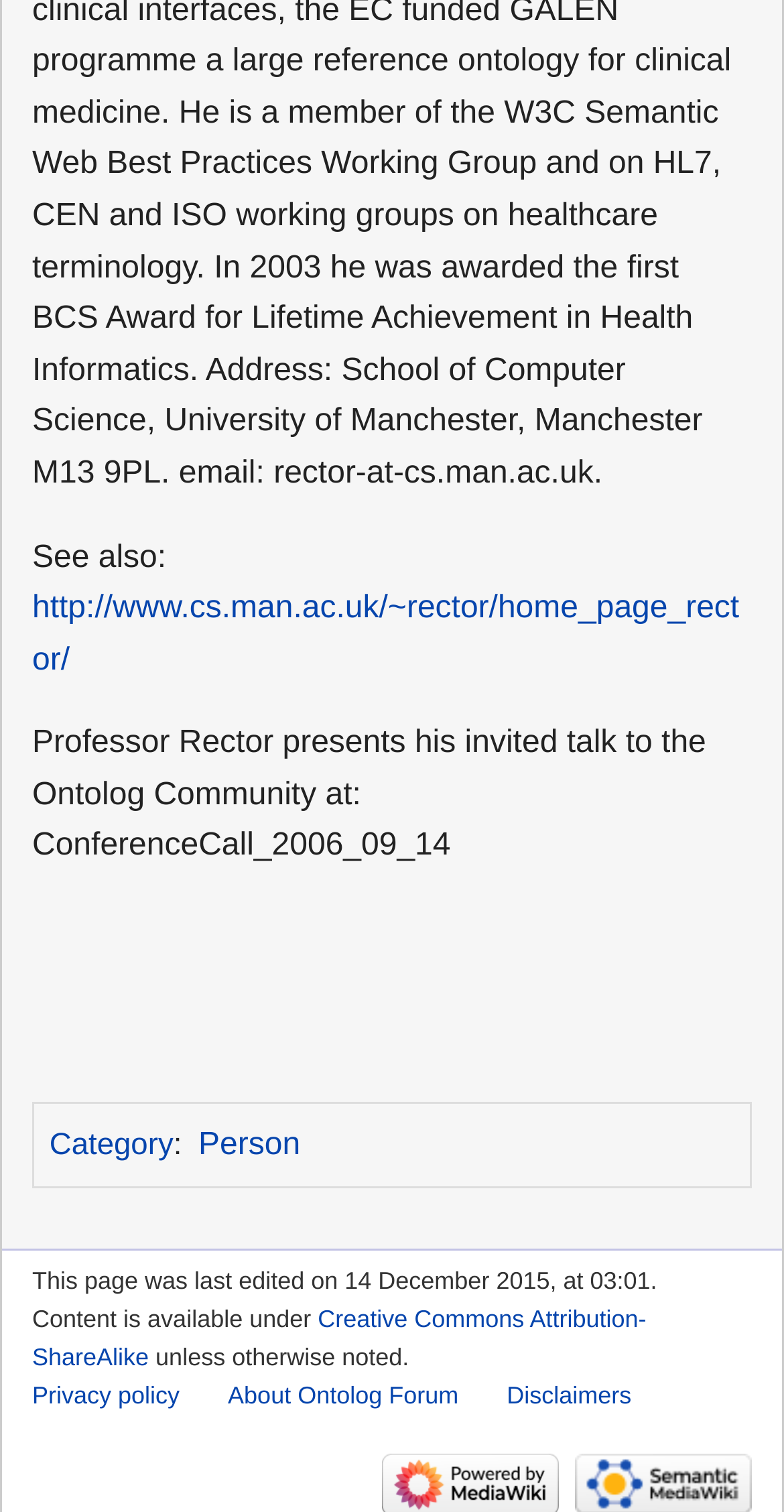What is the title of the professor's talk?
Refer to the image and give a detailed answer to the query.

I found the title of the professor's talk by looking at the StaticText element that says 'Professor Rector presents his invited talk to the Ontolog Community at: ConferenceCall_2006_09_14'. This text is located at coordinates [0.041, 0.48, 0.901, 0.571] and is a description of the professor's talk.